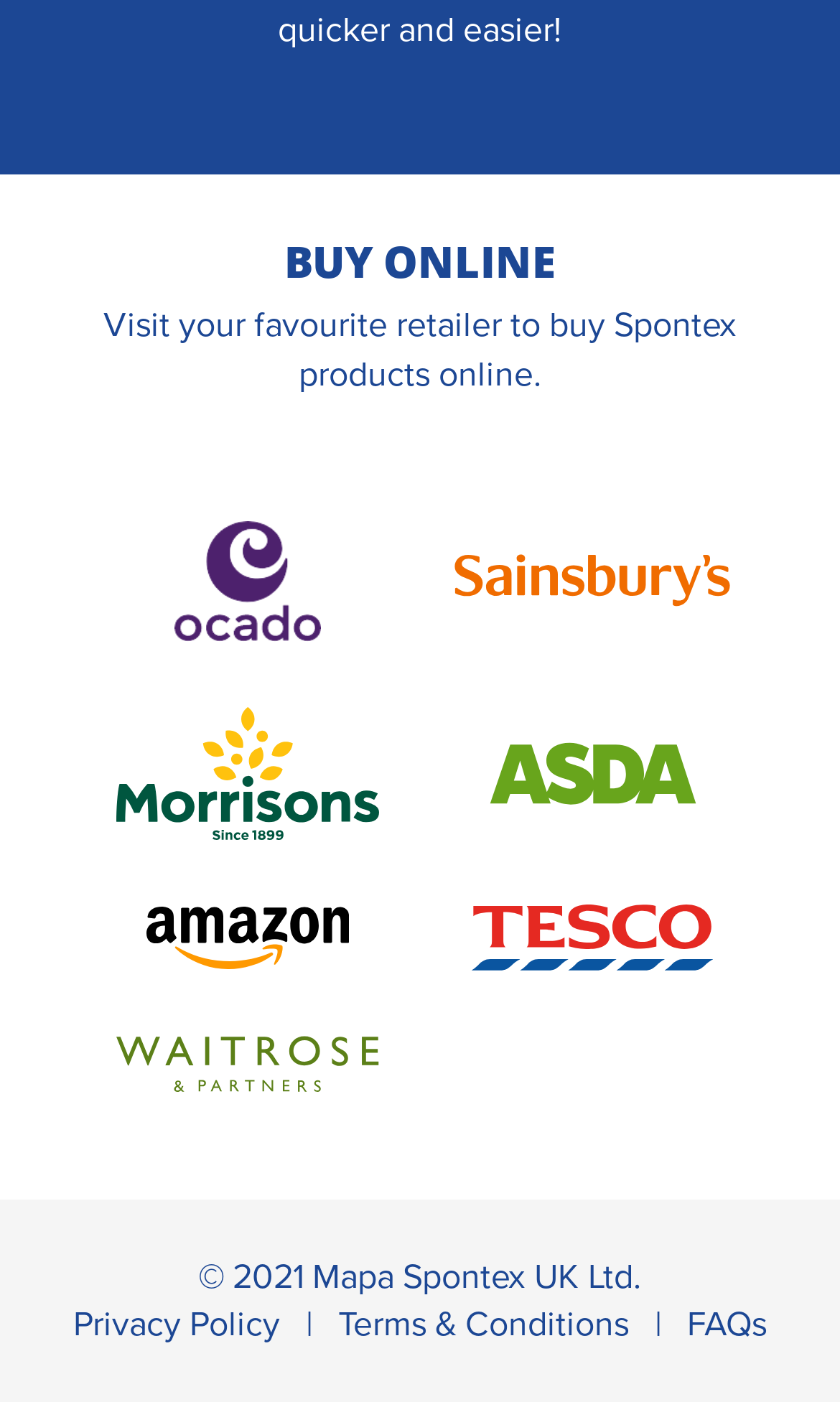Provide a short answer using a single word or phrase for the following question: 
How many retailers are listed to buy Spontex products online?

6